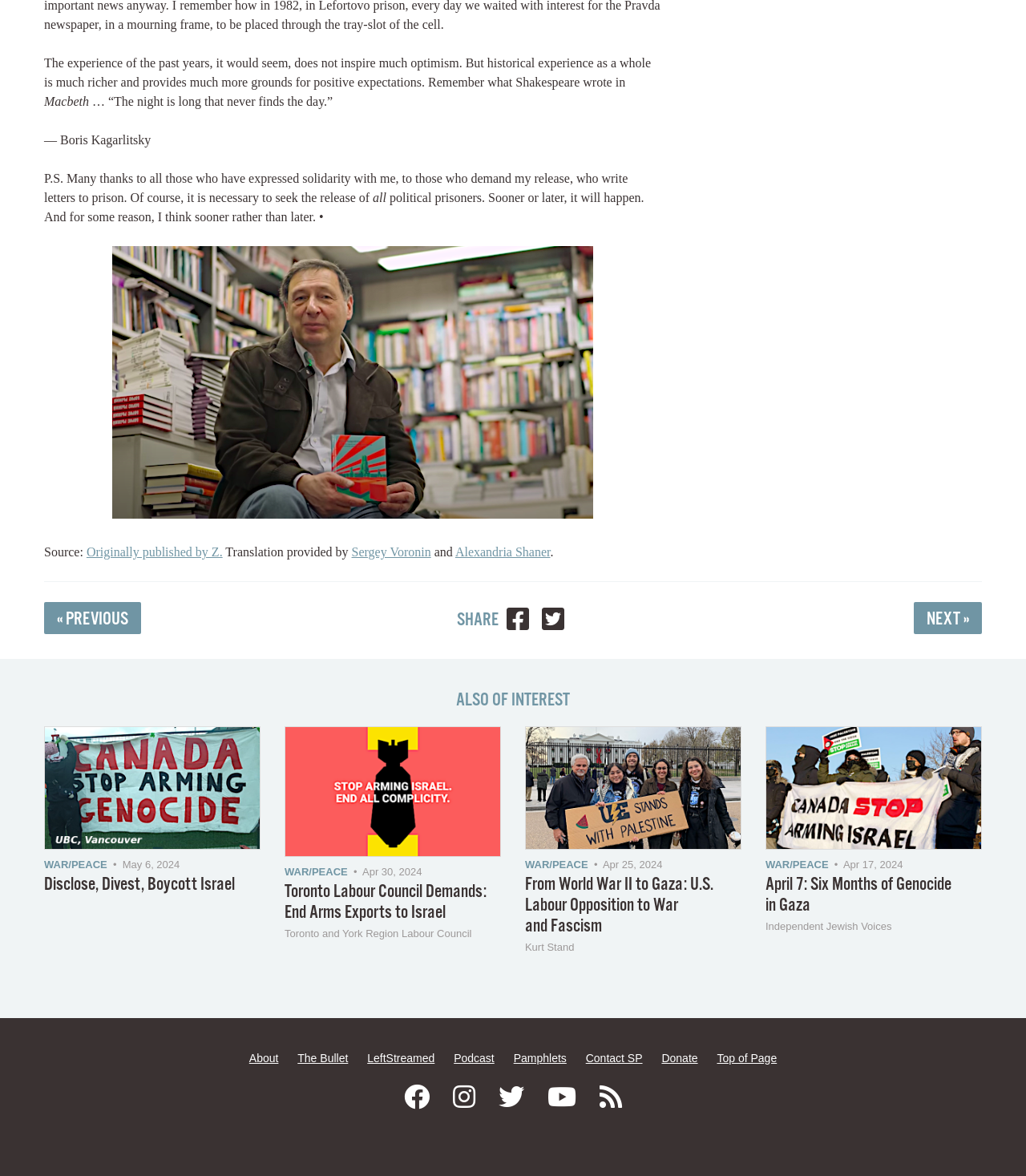Please identify the bounding box coordinates for the region that you need to click to follow this instruction: "Read the article 'Disclose, Divest, Boycott Israel'".

[0.043, 0.742, 0.229, 0.762]